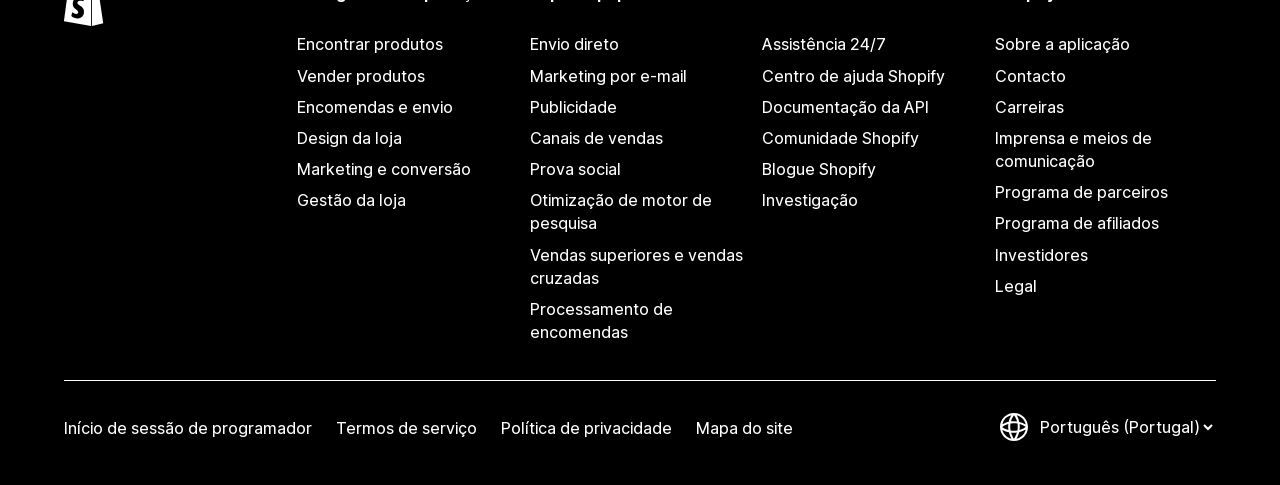Identify the bounding box coordinates of the clickable section necessary to follow the following instruction: "Get help 24/7". The coordinates should be presented as four float numbers from 0 to 1, i.e., [left, top, right, bottom].

[0.596, 0.061, 0.768, 0.125]